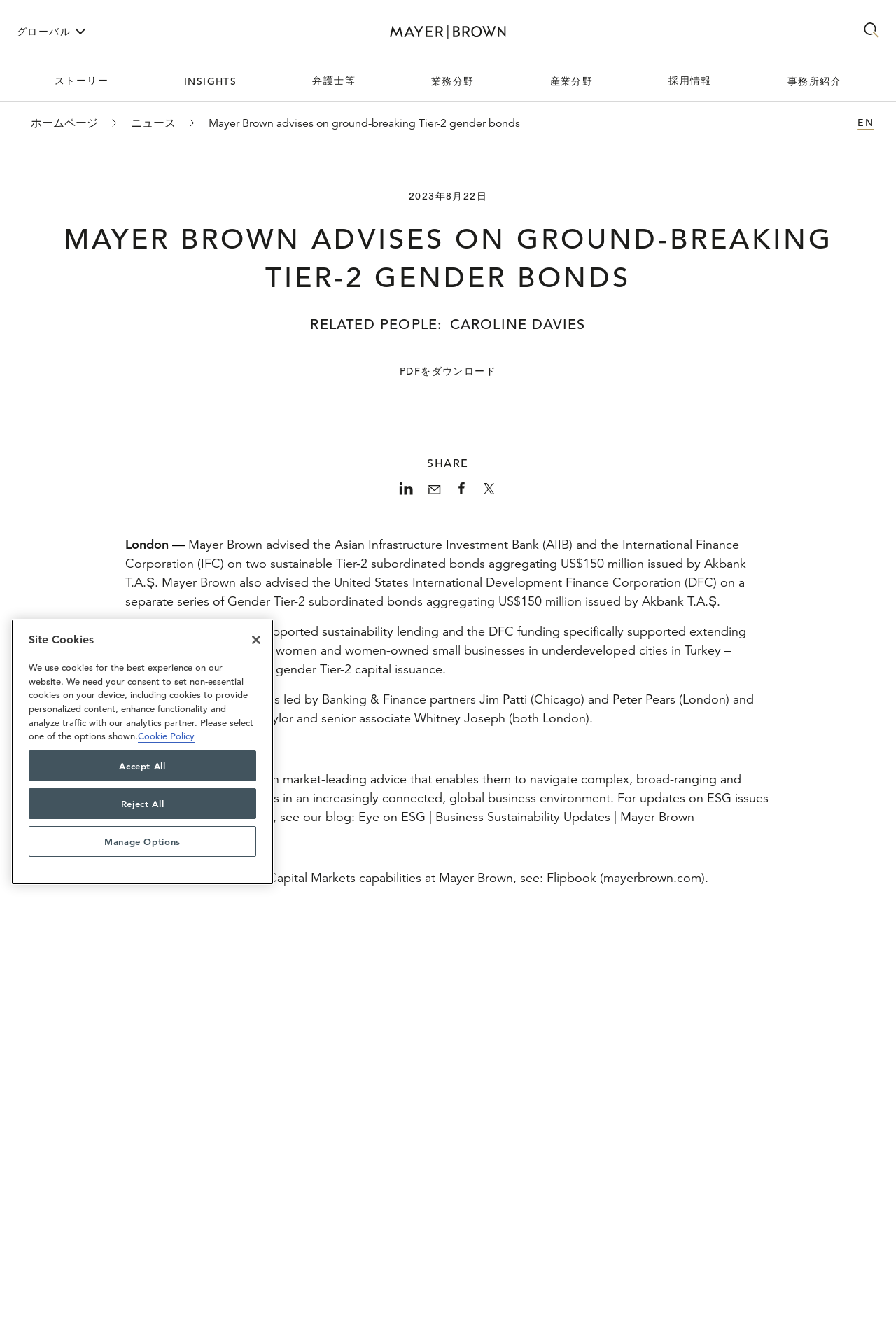Determine the bounding box coordinates of the clickable region to follow the instruction: "Go to Mayer Brown Home".

[0.34, 0.017, 0.66, 0.031]